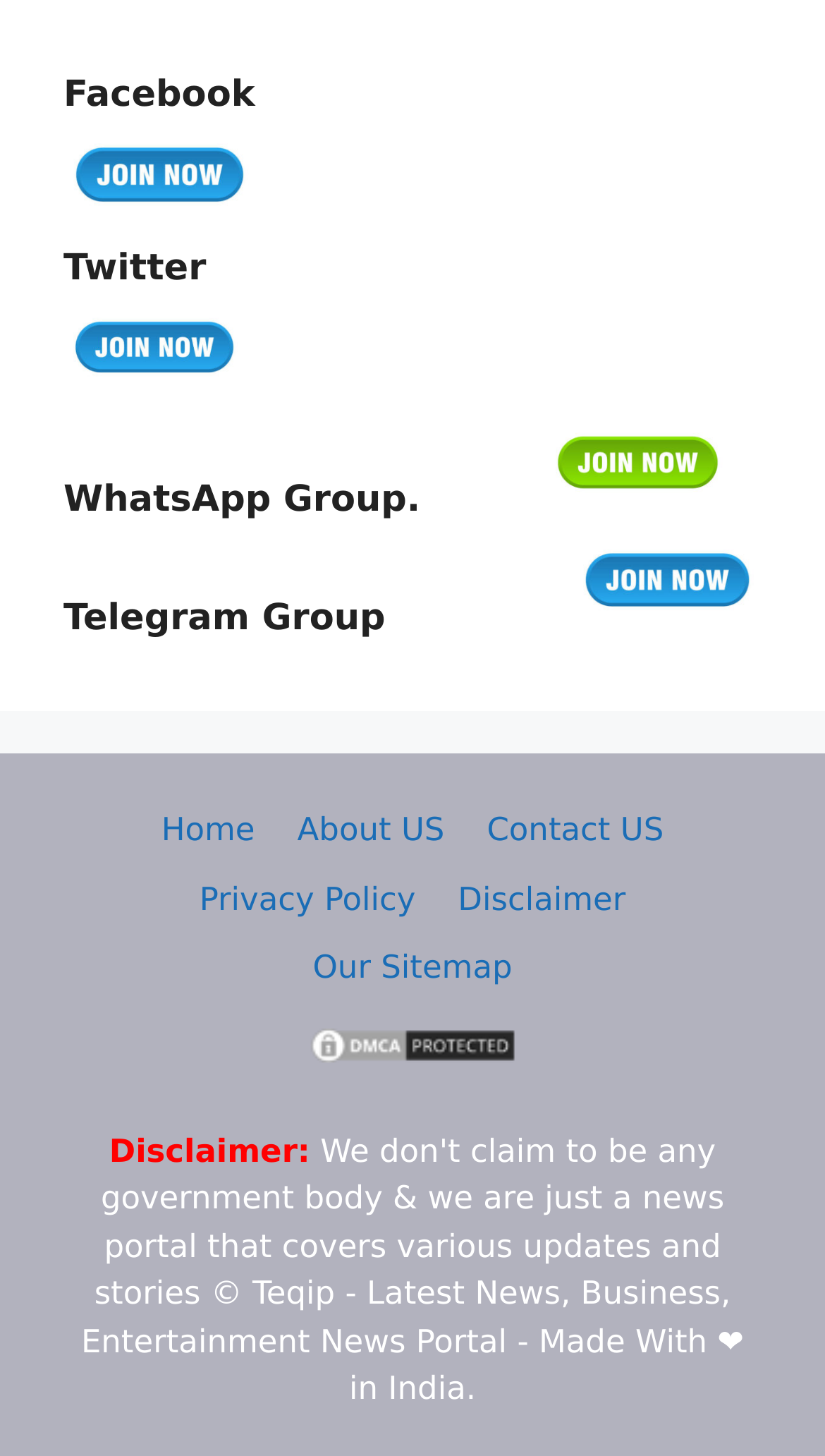Can you provide the bounding box coordinates for the element that should be clicked to implement the instruction: "Open Twitter page"?

[0.077, 0.25, 0.297, 0.279]